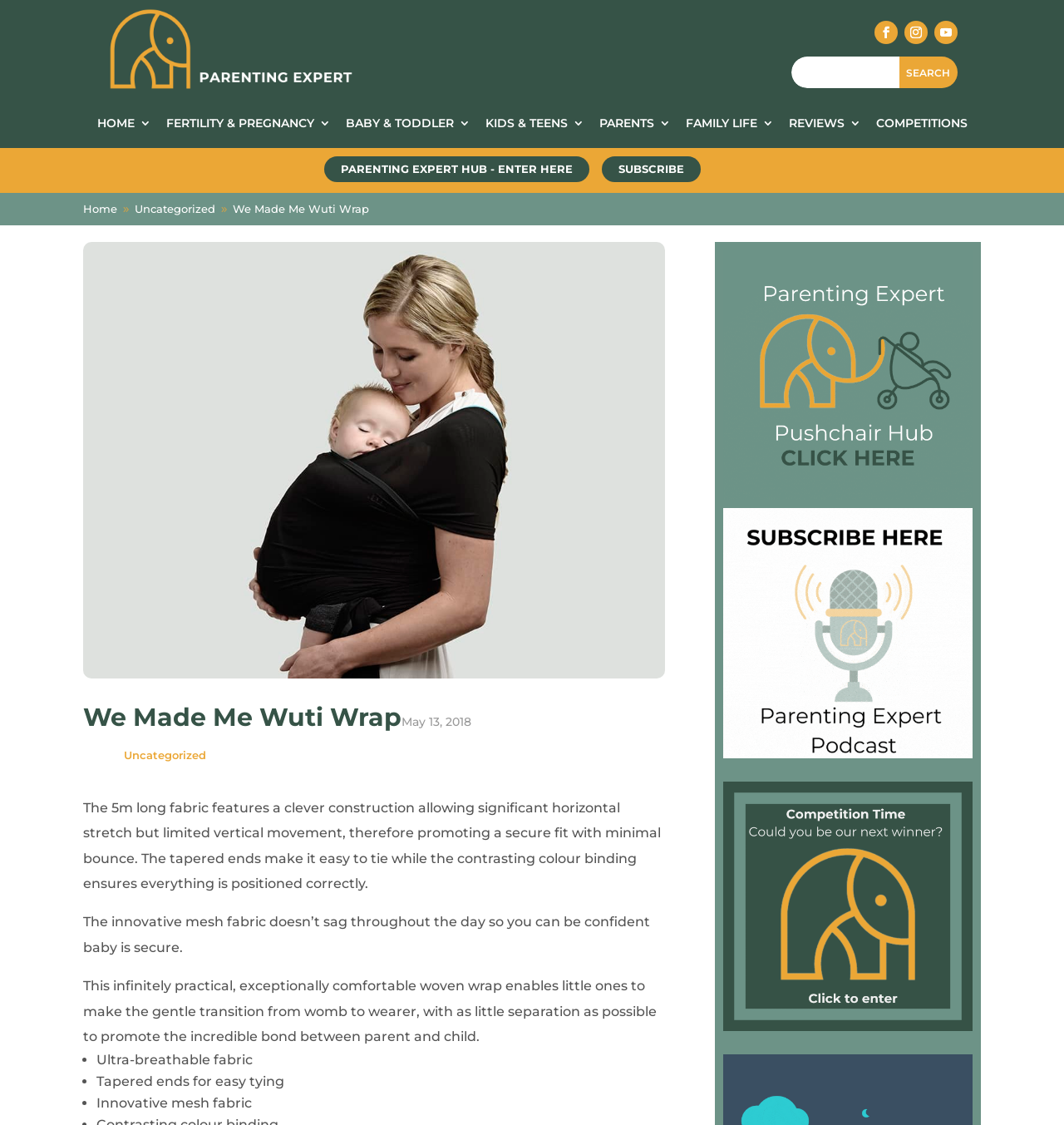What is the color of the binding on the Wuti Wrap?
Provide a detailed answer to the question, using the image to inform your response.

From the webpage, we can see that the Wuti Wrap has tapered ends that make it easy to tie, and the contrasting color binding ensures everything is positioned correctly. Therefore, the binding on the Wuti Wrap is of a contrasting color.